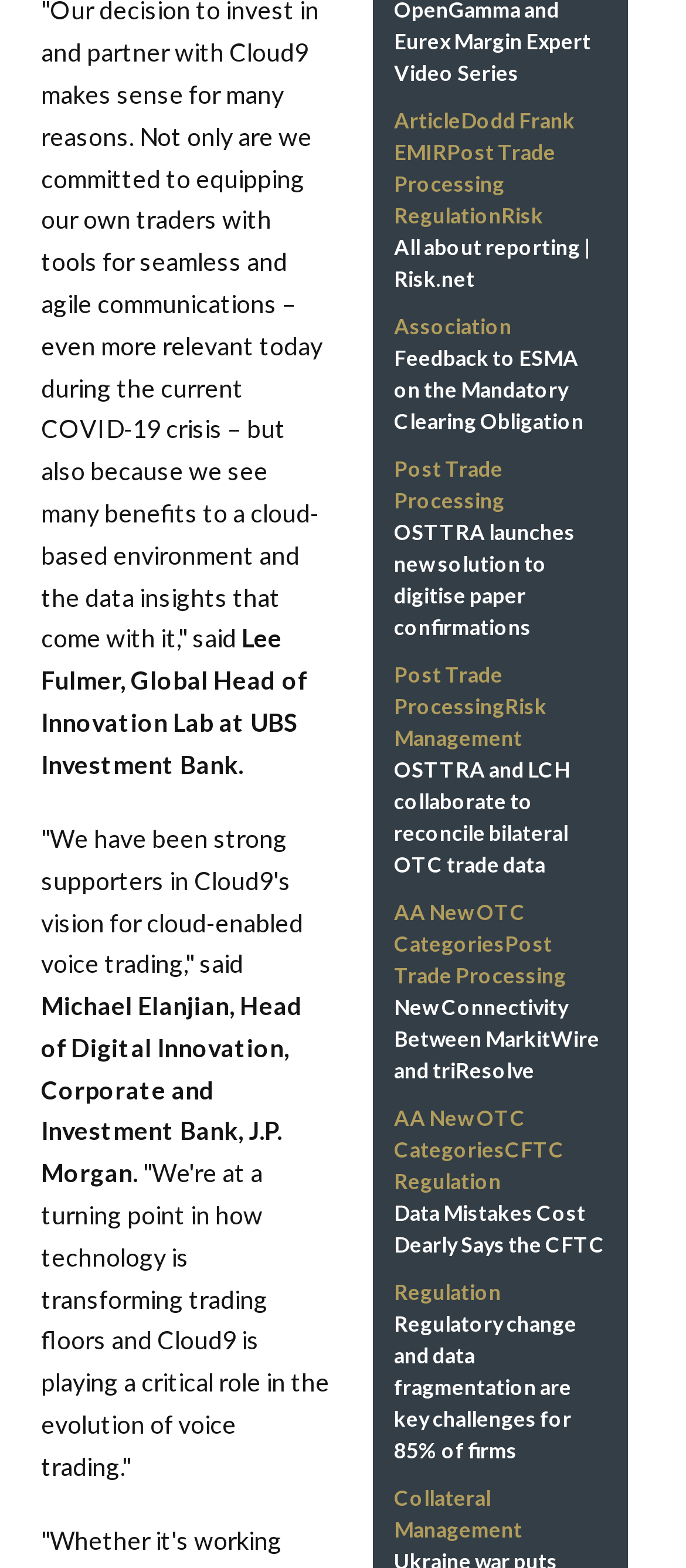Who is the Global Head of Innovation Lab at UBS Investment Bank?
Provide a short answer using one word or a brief phrase based on the image.

Lee Fulmer